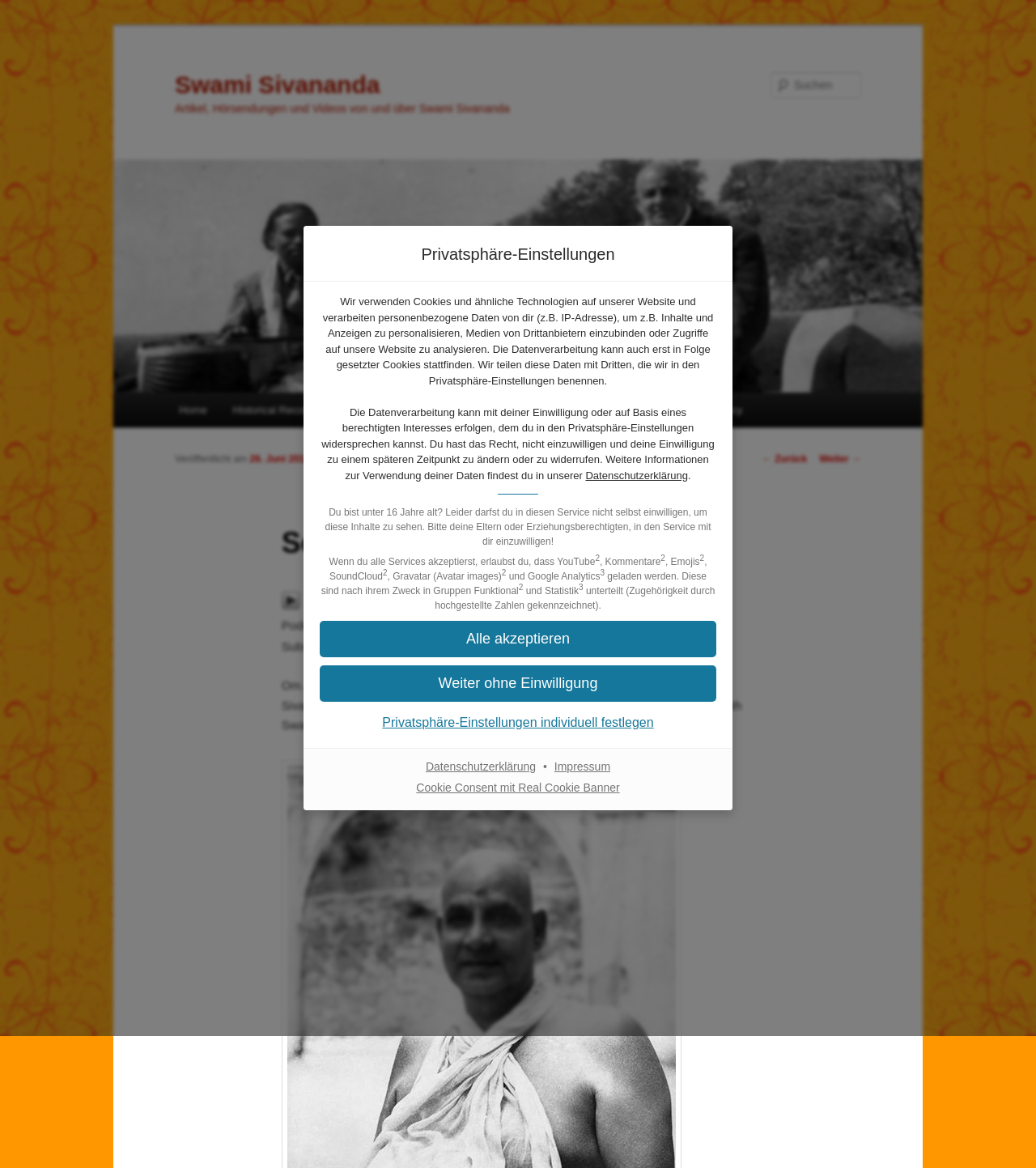Can you specify the bounding box coordinates for the region that should be clicked to fulfill this instruction: "View data protection declaration".

[0.565, 0.402, 0.664, 0.412]